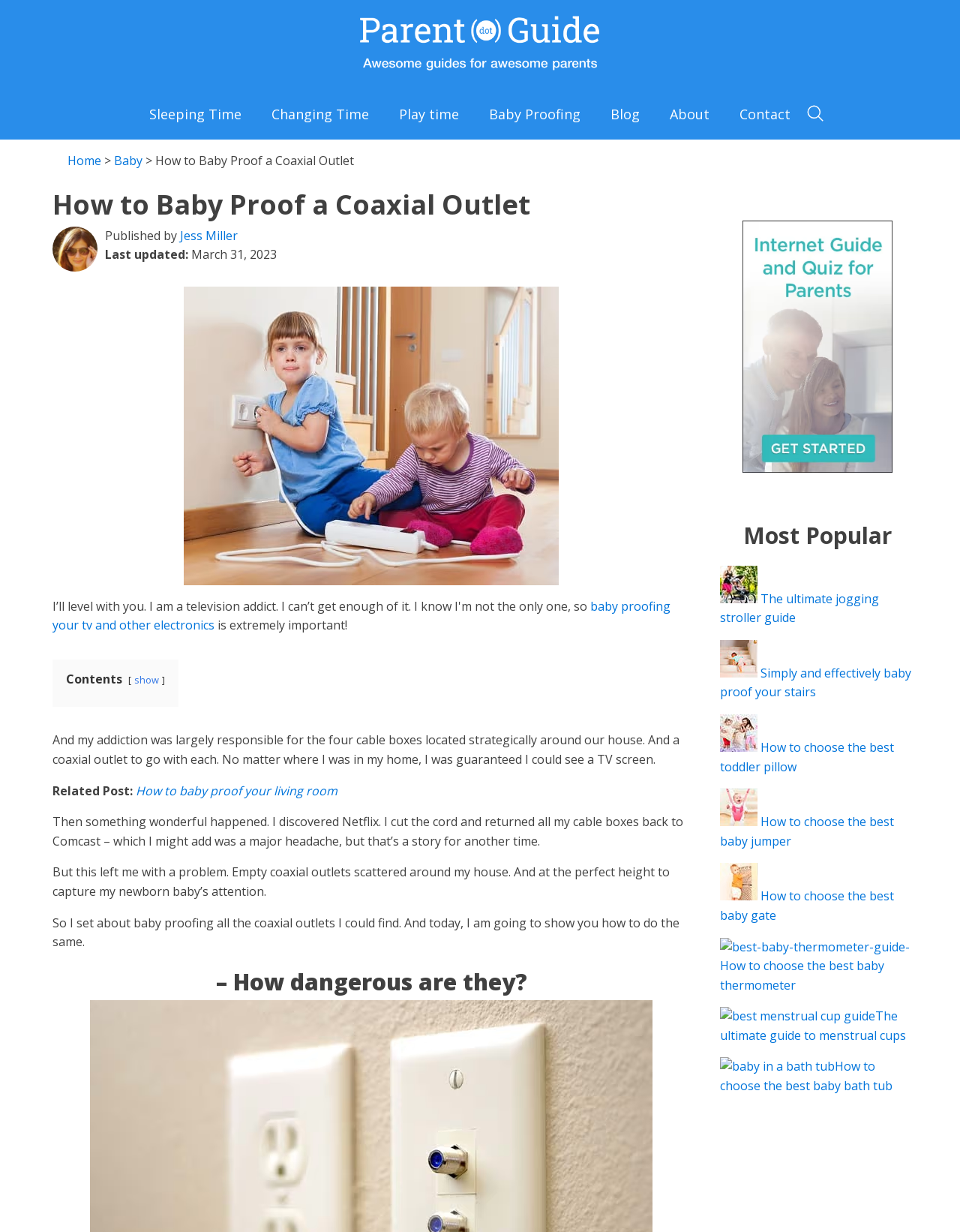Locate the bounding box coordinates of the clickable element to fulfill the following instruction: "Click on the 'Baby Proofing' link". Provide the coordinates as four float numbers between 0 and 1 in the format [left, top, right, bottom].

[0.493, 0.072, 0.62, 0.114]